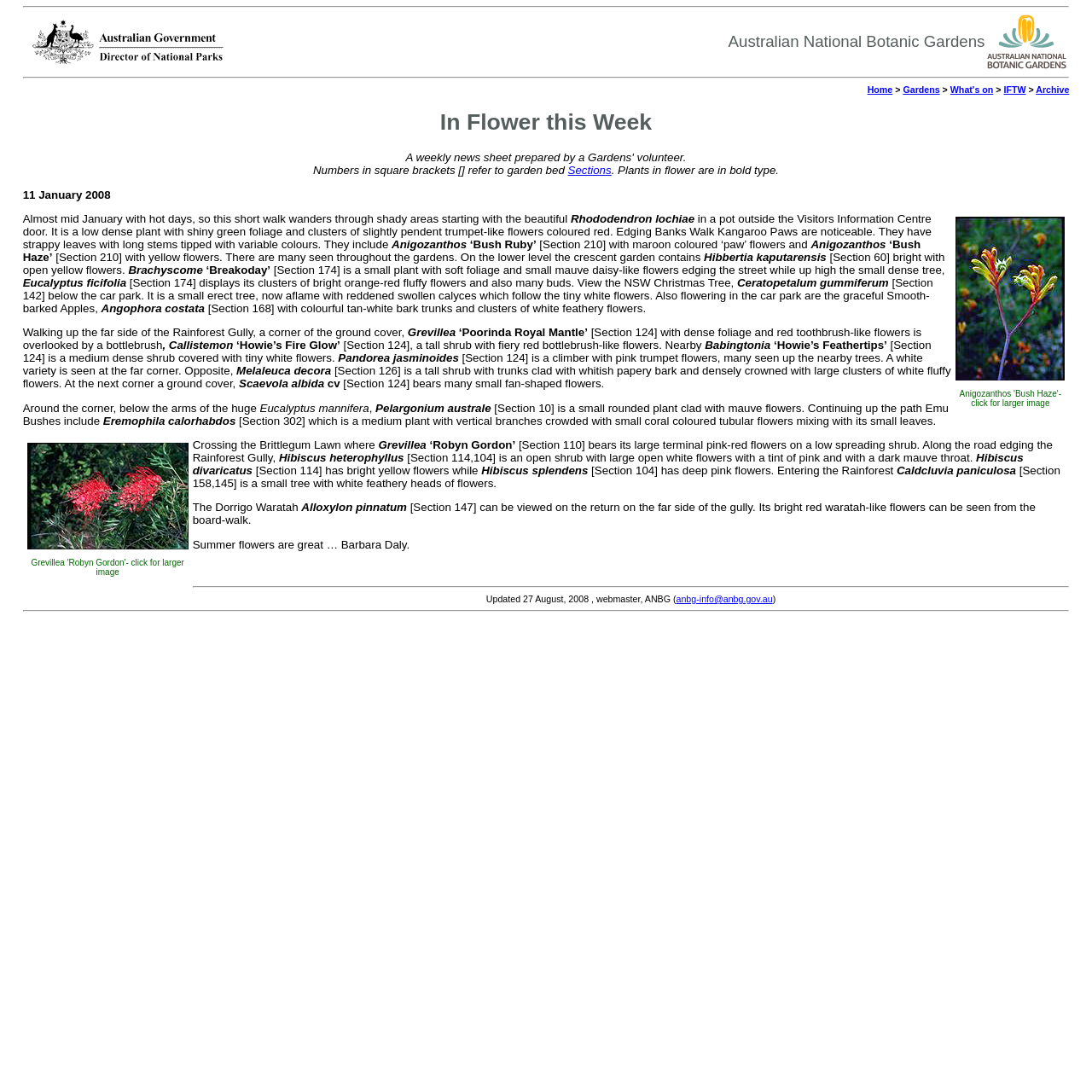What type of plants are mentioned in the webpage?
Answer the question with a detailed explanation, including all necessary information.

The webpage mentions various types of plants, including Rhododendron, Anigozanthos, Hibbertia, Brachyscome, Eucalyptus, Ceratopetalum, Angophora, Grevillea, Callistemon, Babingtonia, Pandorea, Melaleuca, Scaevola, and Pelargonium.